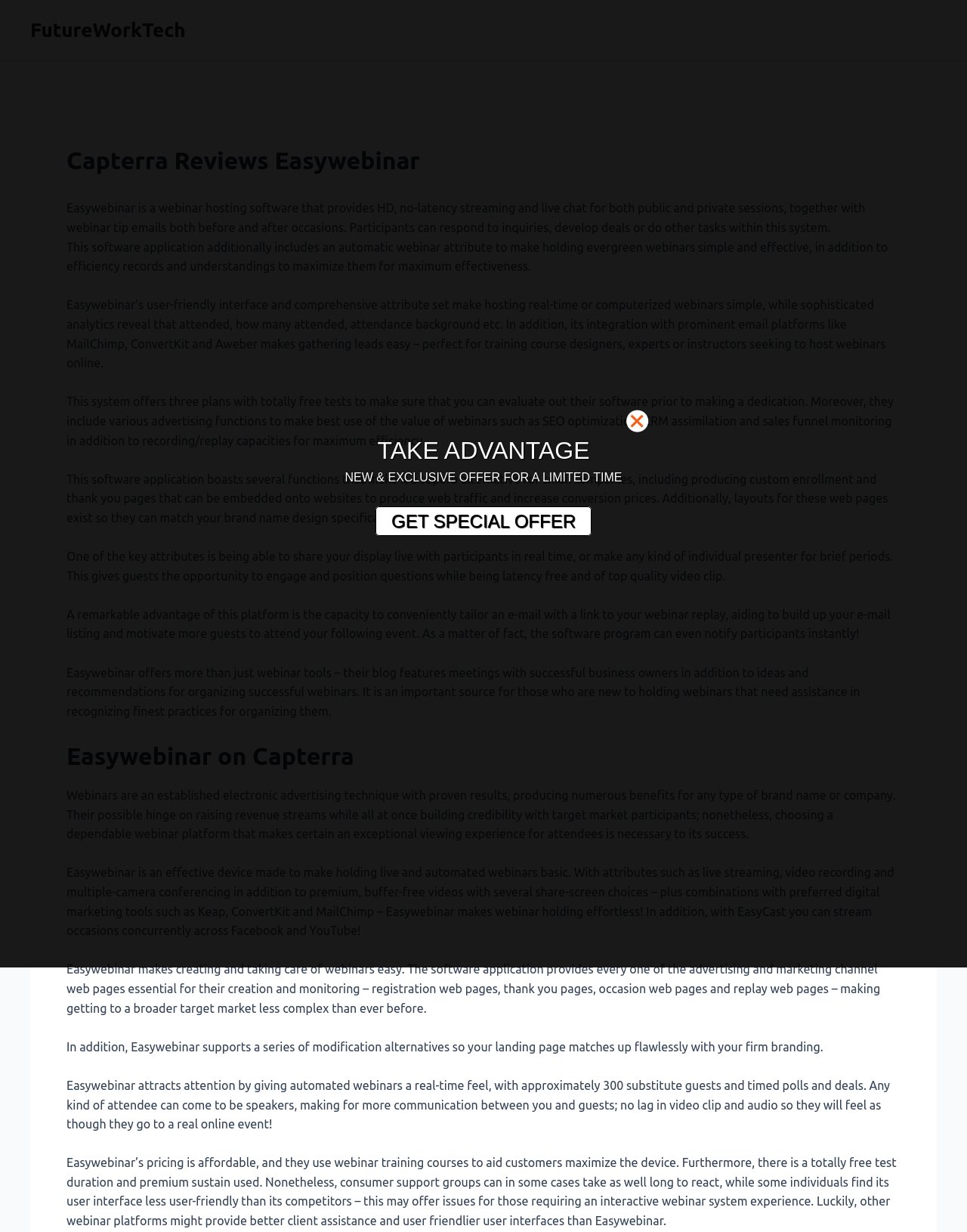Given the element description GET SPECIAL OFFER, identify the bounding box coordinates for the UI element on the webpage screenshot. The format should be (top-left x, top-left y, bottom-right x, bottom-right y), with values between 0 and 1.

[0.388, 0.411, 0.612, 0.435]